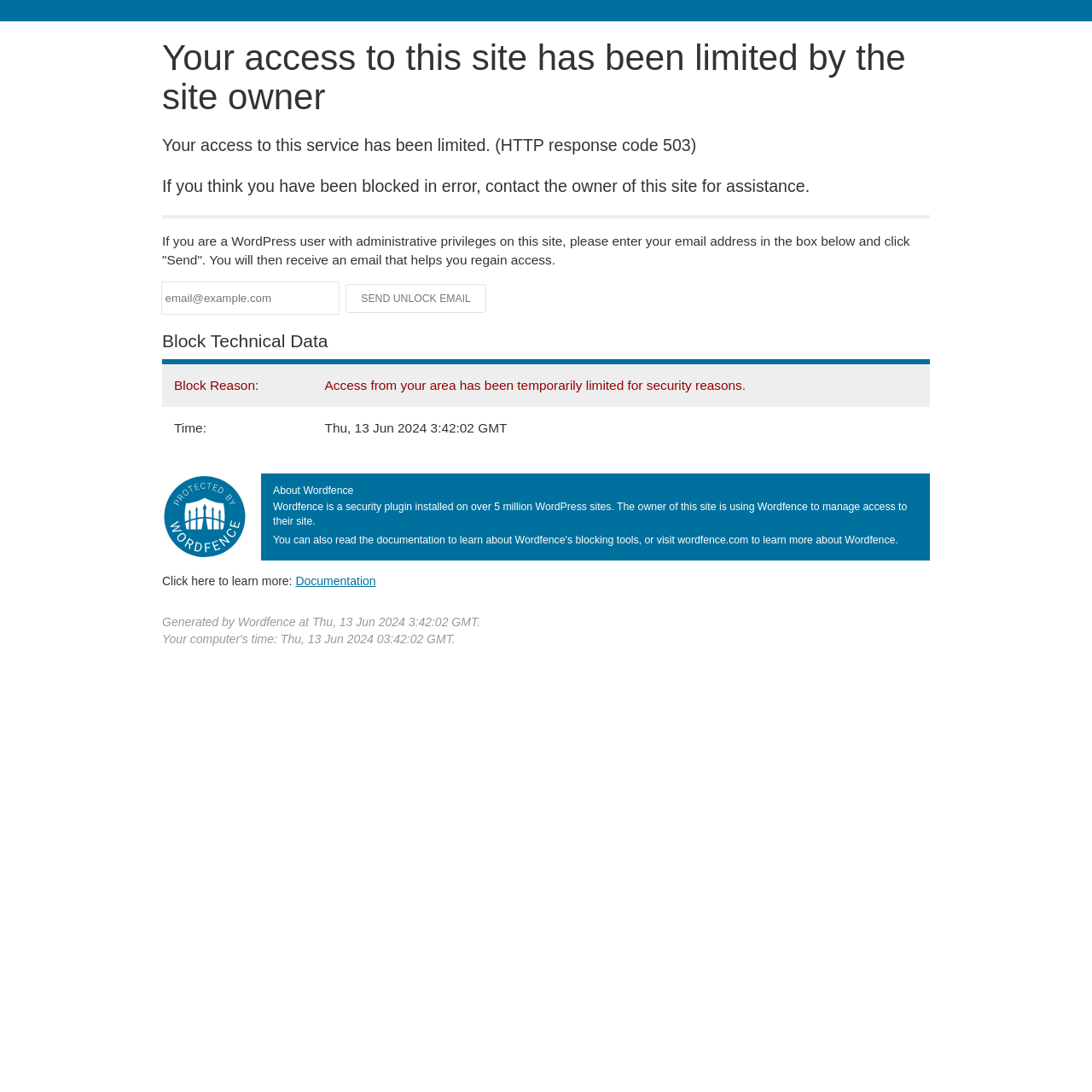Summarize the contents and layout of the webpage in detail.

This webpage appears to be a blocked access page, indicating that the user's access to the site has been limited by the site owner. At the top of the page, there is a heading that displays the same message. Below this heading, there are three paragraphs of text explaining the reason for the block, how to regain access, and what to do if you are a WordPress user with administrative privileges.

A horizontal separator line divides the top section from the rest of the page. Below the separator, there is a section where a WordPress user can enter their email address in a text box and click a "Send Unlock Email" button to regain access. The button is currently disabled.

Further down the page, there is a section titled "Block Technical Data" that displays information about the block in a table format. The table has two rows, each with a header and a cell containing information about the block reason and time.

To the right of the table, there is an image. Below the image, there is a section about Wordfence, a security plugin installed on over 5 million WordPress sites. This section includes a heading, a paragraph of text, and a link to learn more about Wordfence.

At the bottom of the page, there are two lines of text, one indicating that the page was generated by Wordfence and the other displaying the date and time the page was generated.